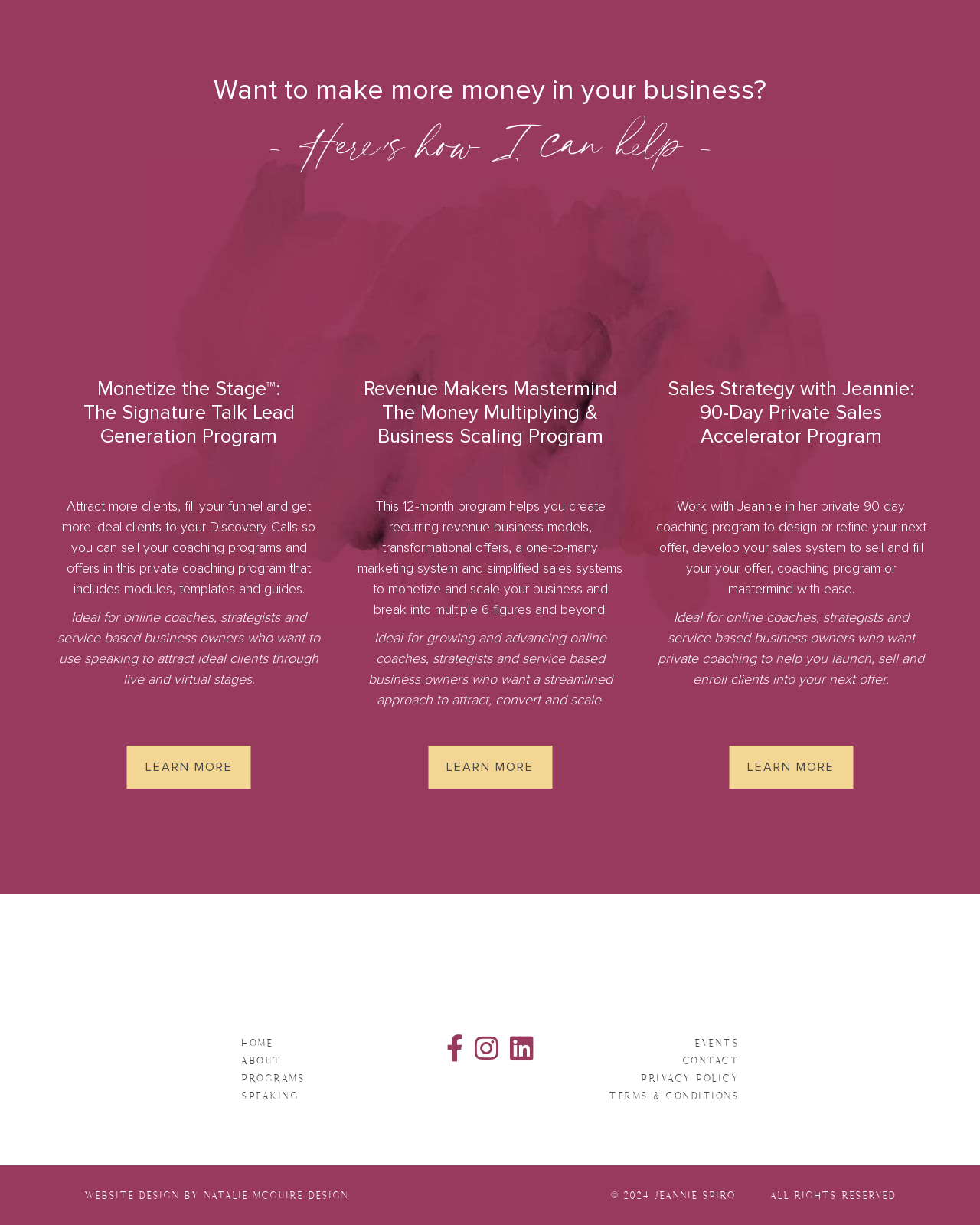Identify and provide the bounding box coordinates of the UI element described: "Learn More". The coordinates should be formatted as [left, top, right, bottom], with each number being a float between 0 and 1.

[0.744, 0.609, 0.871, 0.644]